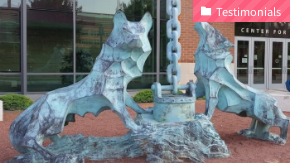Respond with a single word or short phrase to the following question: 
What is the surrounding environment of the sculpture?

Greenery and glass facade